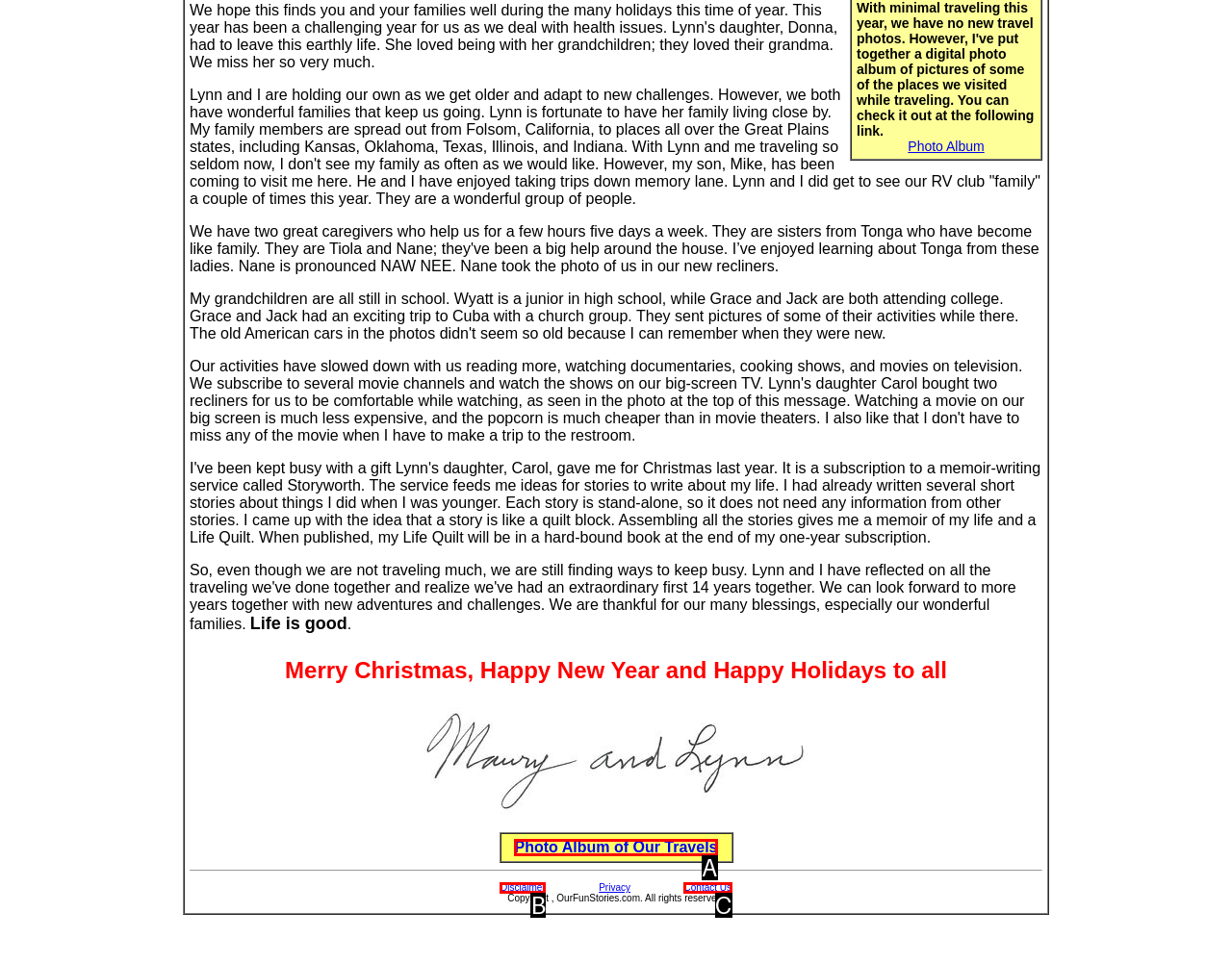Given the description: Disclaimer
Identify the letter of the matching UI element from the options.

B